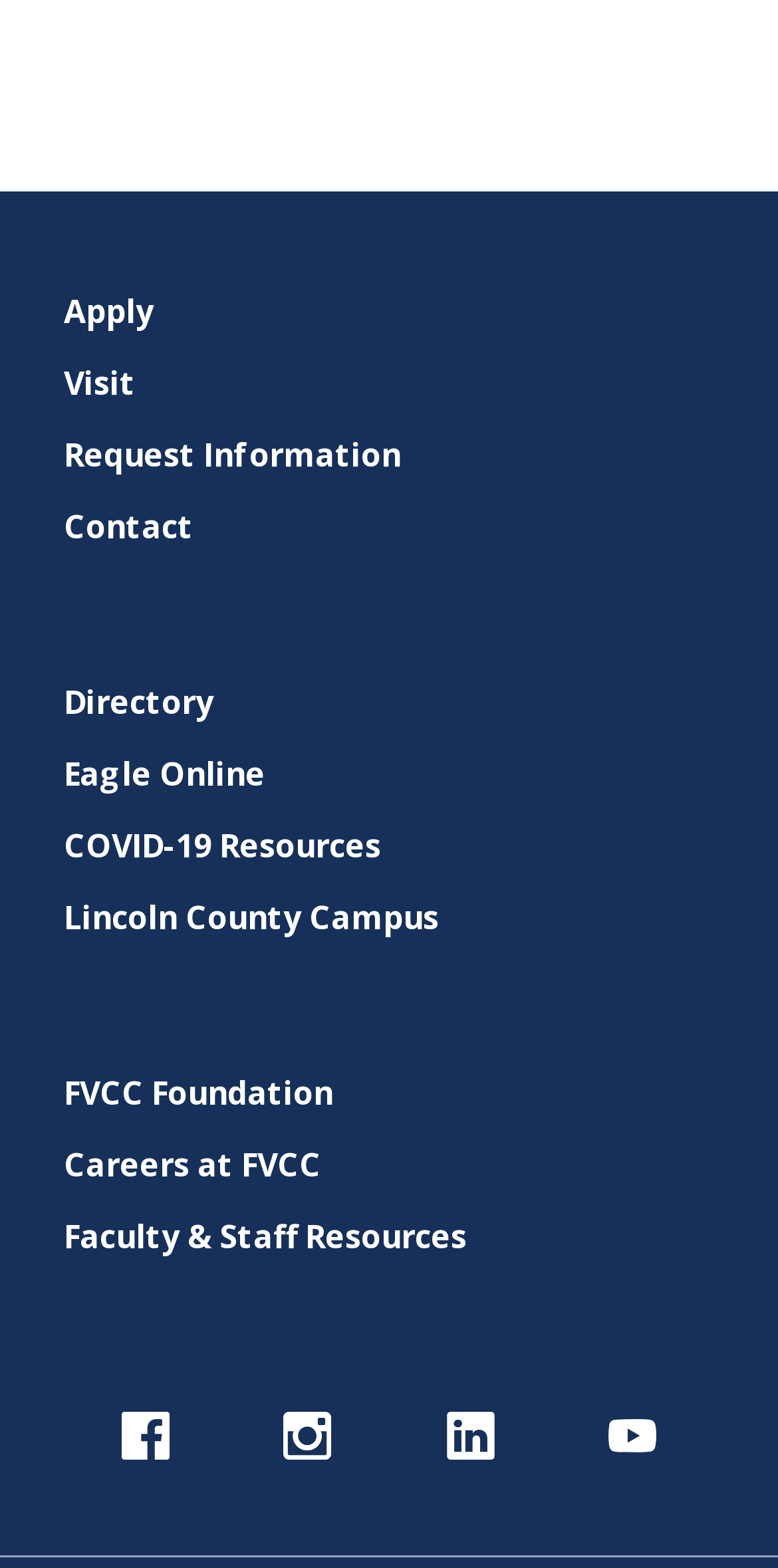Given the webpage screenshot, identify the bounding box of the UI element that matches this description: "Terms of Use".

None